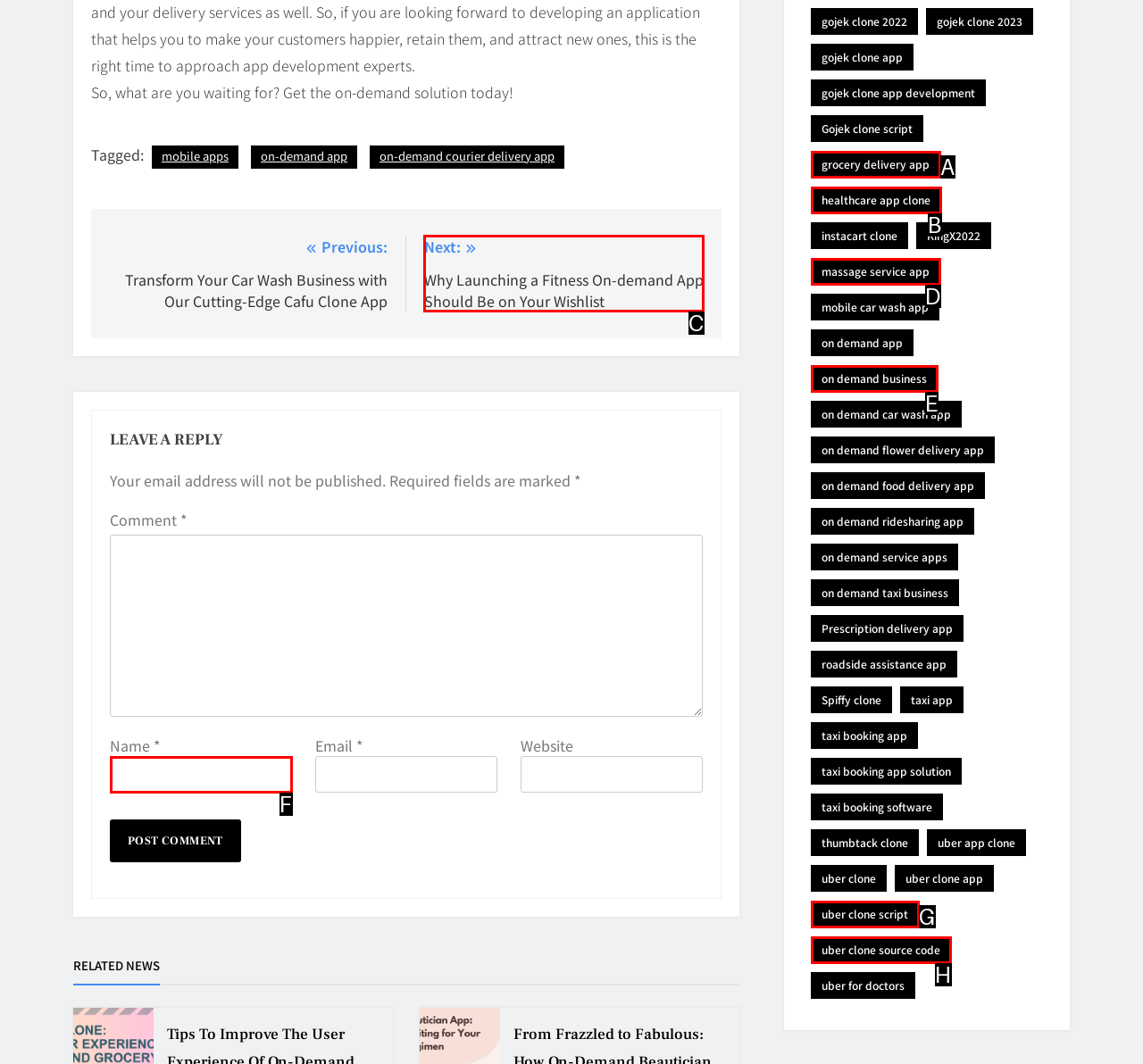Decide which HTML element to click to complete the task: Click on the 'Next' link Provide the letter of the appropriate option.

C